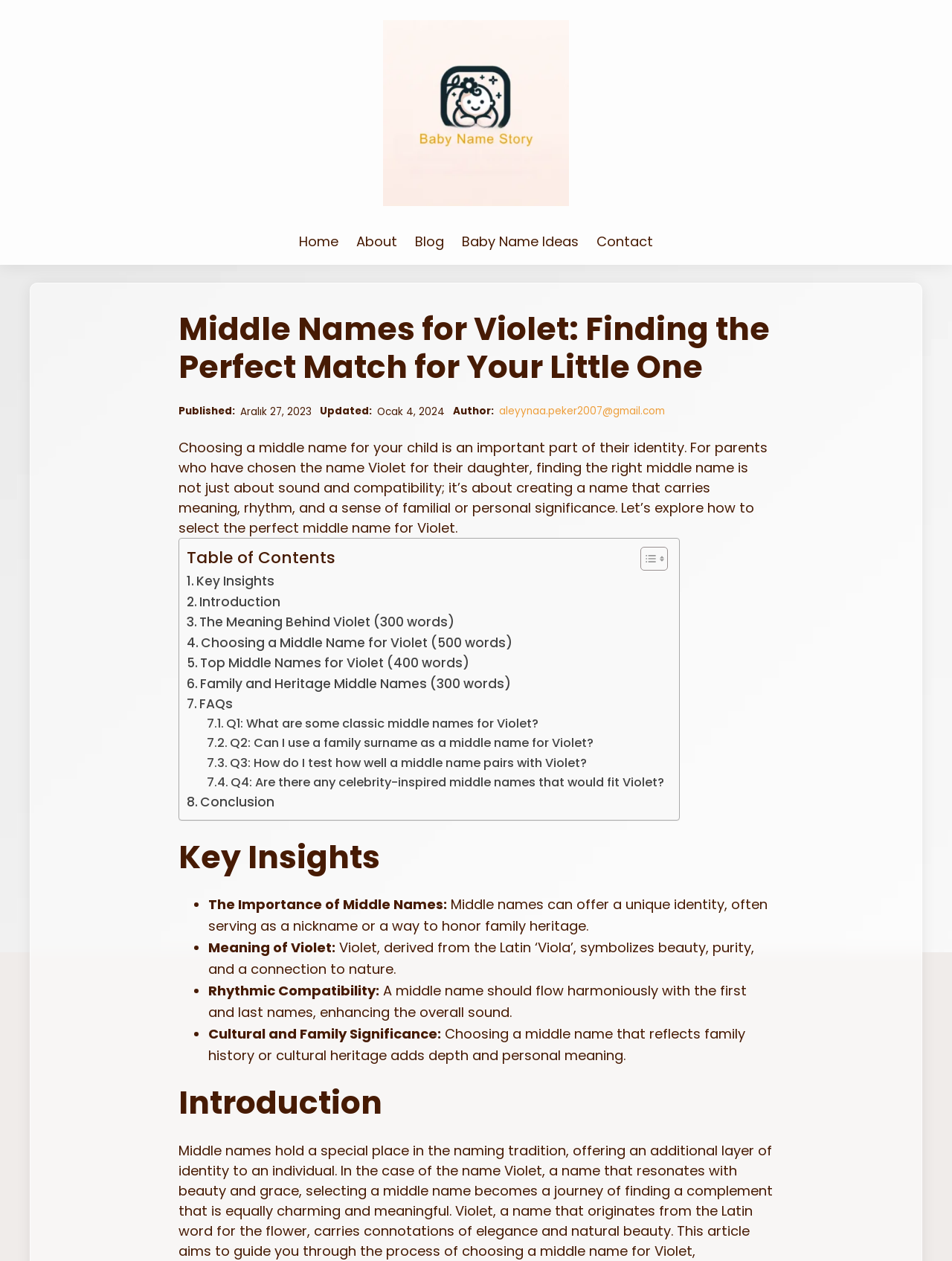Find and provide the bounding box coordinates for the UI element described with: "Key Insights".

[0.196, 0.453, 0.289, 0.469]